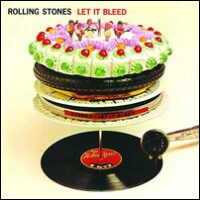What is the cake sitting on?
Look at the image and respond with a one-word or short-phrase answer.

A vinyl record